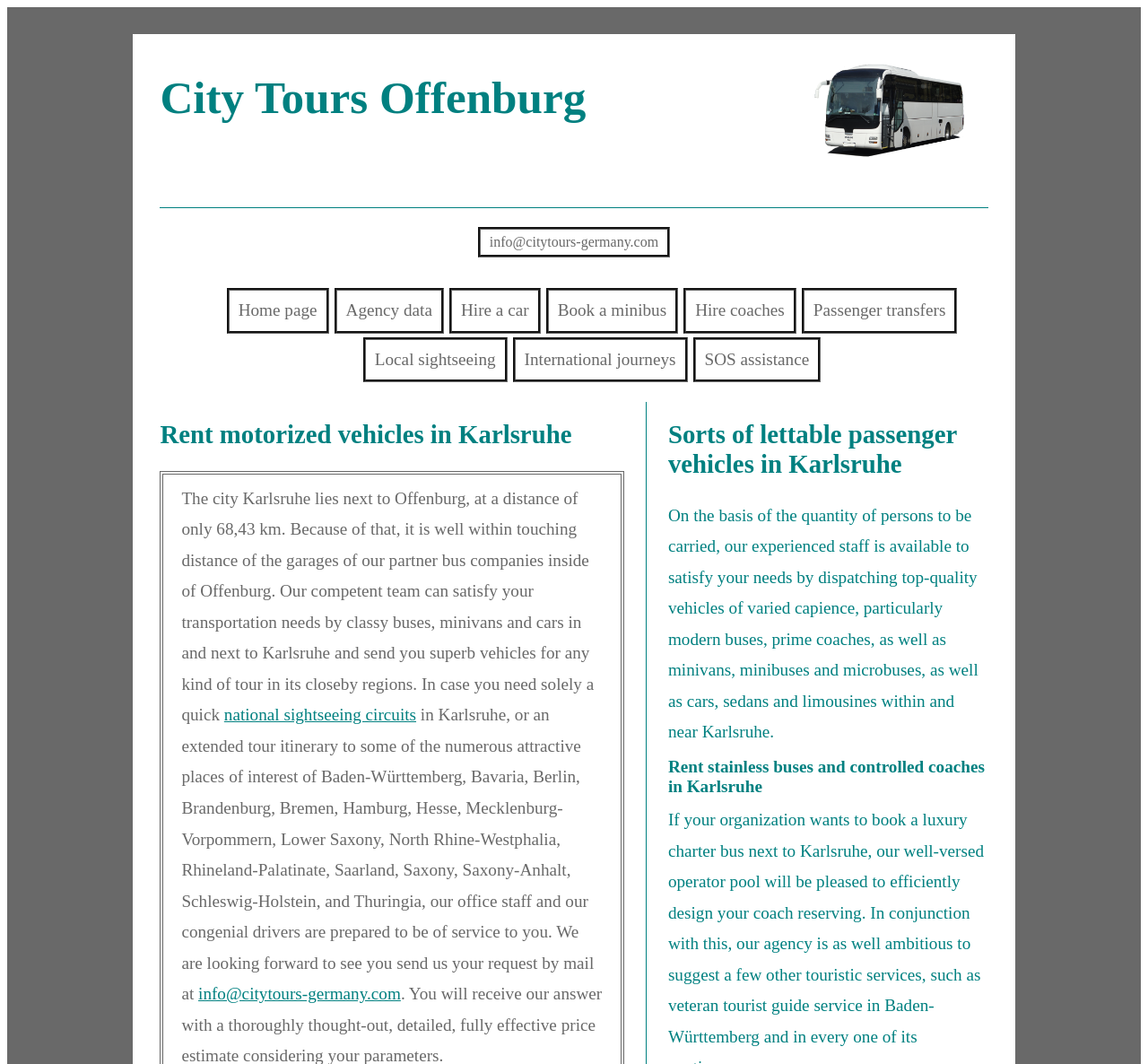Please reply to the following question using a single word or phrase: 
What is the city near Offenburg?

Karlsruhe